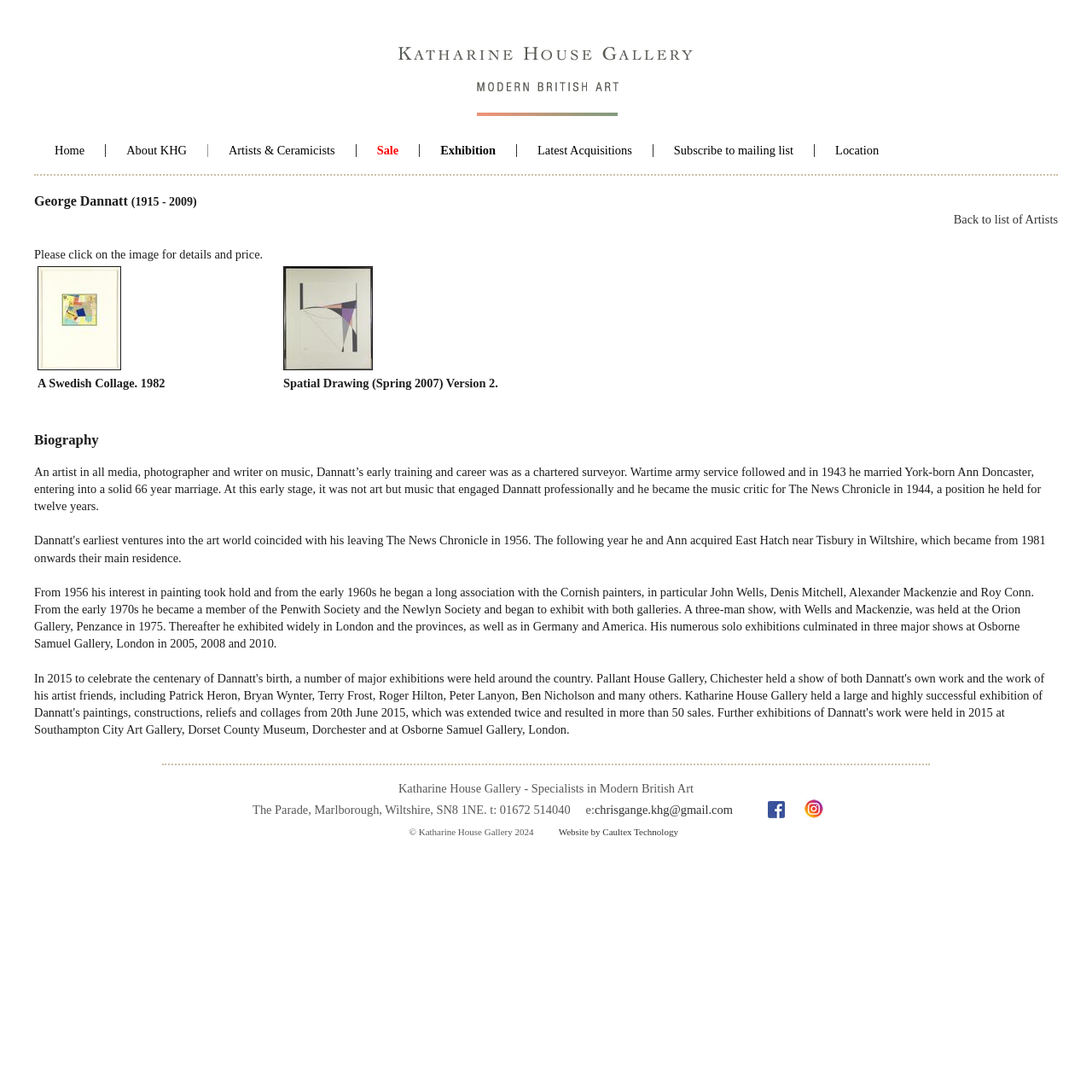What is the name of the artist featured on this page?
Provide an in-depth and detailed explanation in response to the question.

I found the answer by looking at the static text elements on the page, specifically the one with the text 'George Dannatt' (1915 - 2009) which suggests that George Dannatt is the artist being featured on this page.